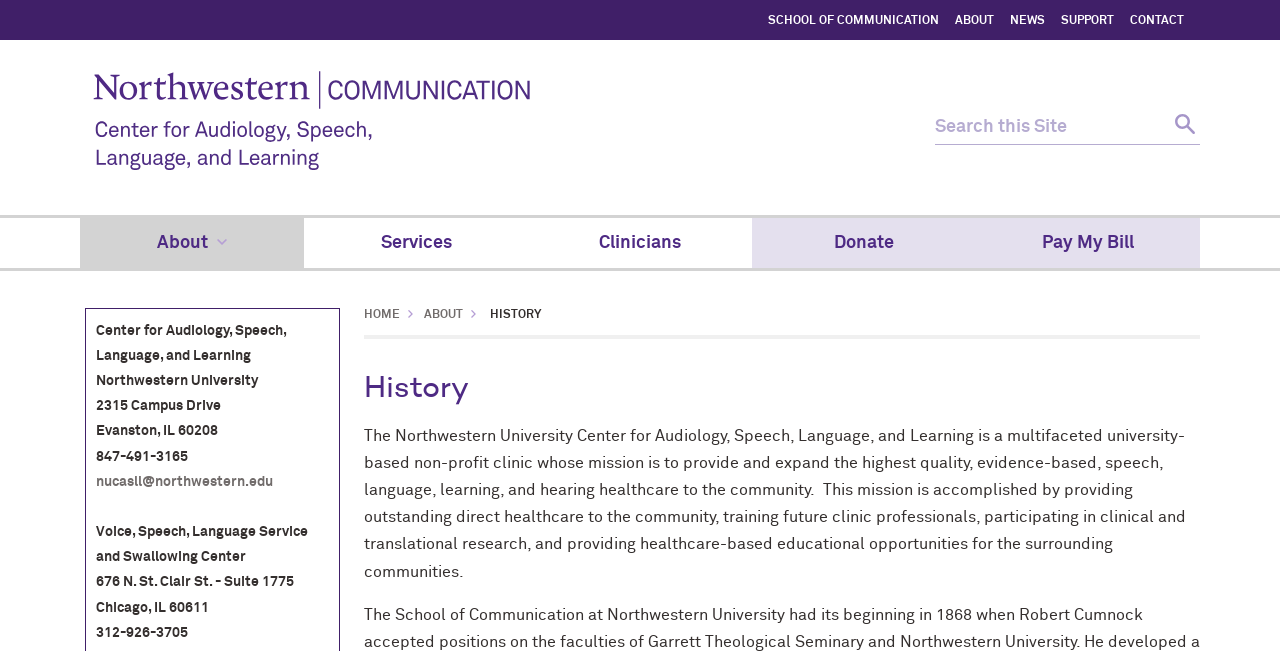Determine the coordinates of the bounding box for the clickable area needed to execute this instruction: "Send an email to nucasll@northwestern.edu".

[0.075, 0.721, 0.213, 0.76]